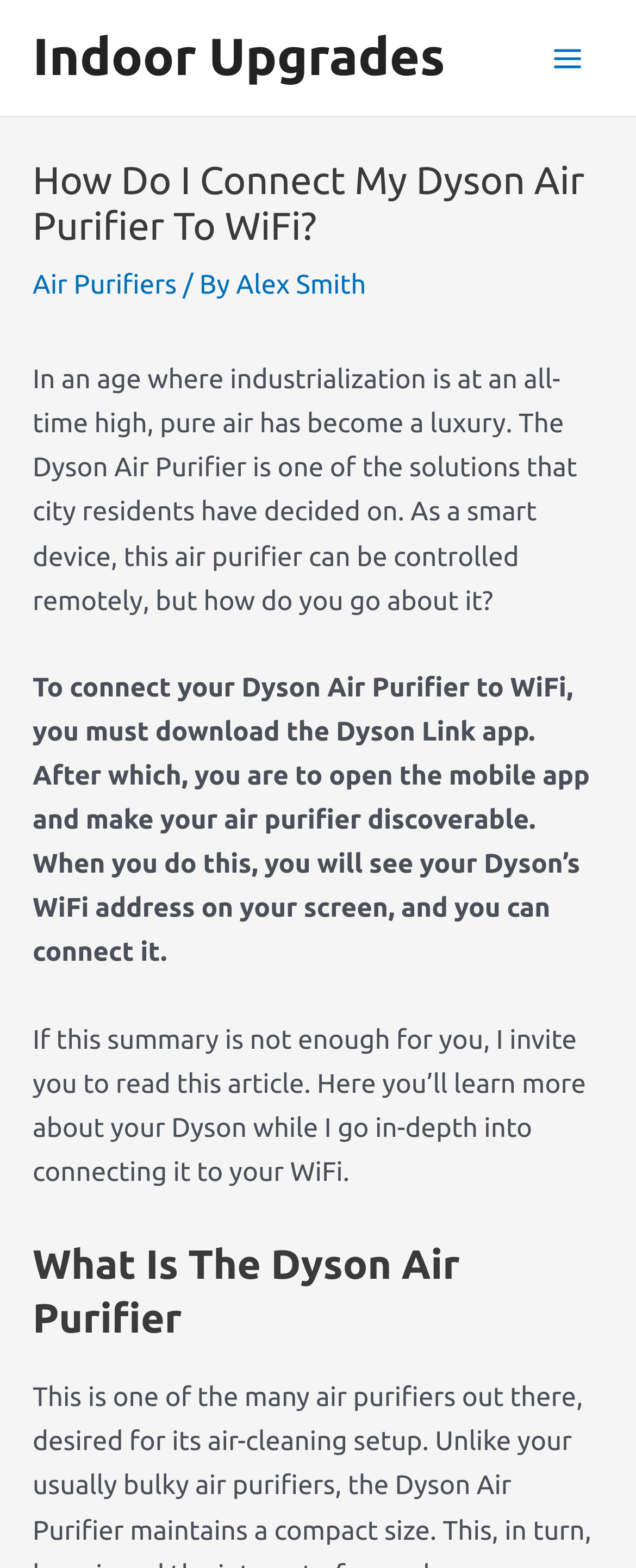Please analyze the image and provide a thorough answer to the question:
What is the name of the device being discussed?

The device being discussed in this article is the Dyson Air Purifier, which is mentioned throughout the webpage.